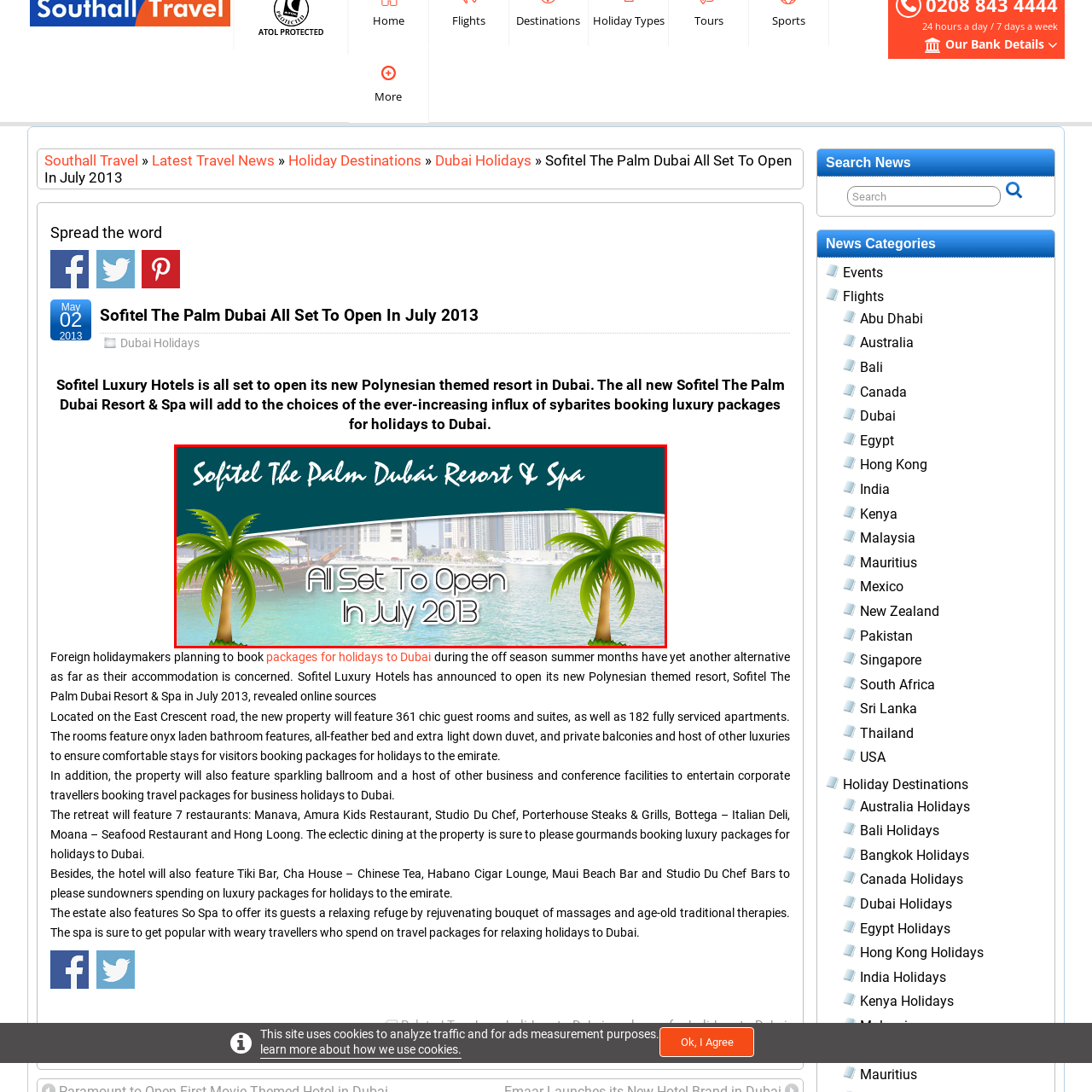Explain comprehensively what is shown in the image marked by the red outline.

The image prominently showcases the "Sofitel The Palm Dubai Resort & Spa," featuring a vibrant design that invites viewers to experience luxury in Dubai. The text highlights that the resort is set to open in July 2013, accompanied by visually appealing palm tree graphics that evoke a tropical paradise ambiance. The backdrop depicts a serene water body with stylish buildings in the distance, reinforcing the upscale nature of the resort. This promotional image captures the essence of a luxurious getaway, promising elegance and relaxation at one of Dubai's premier destinations.